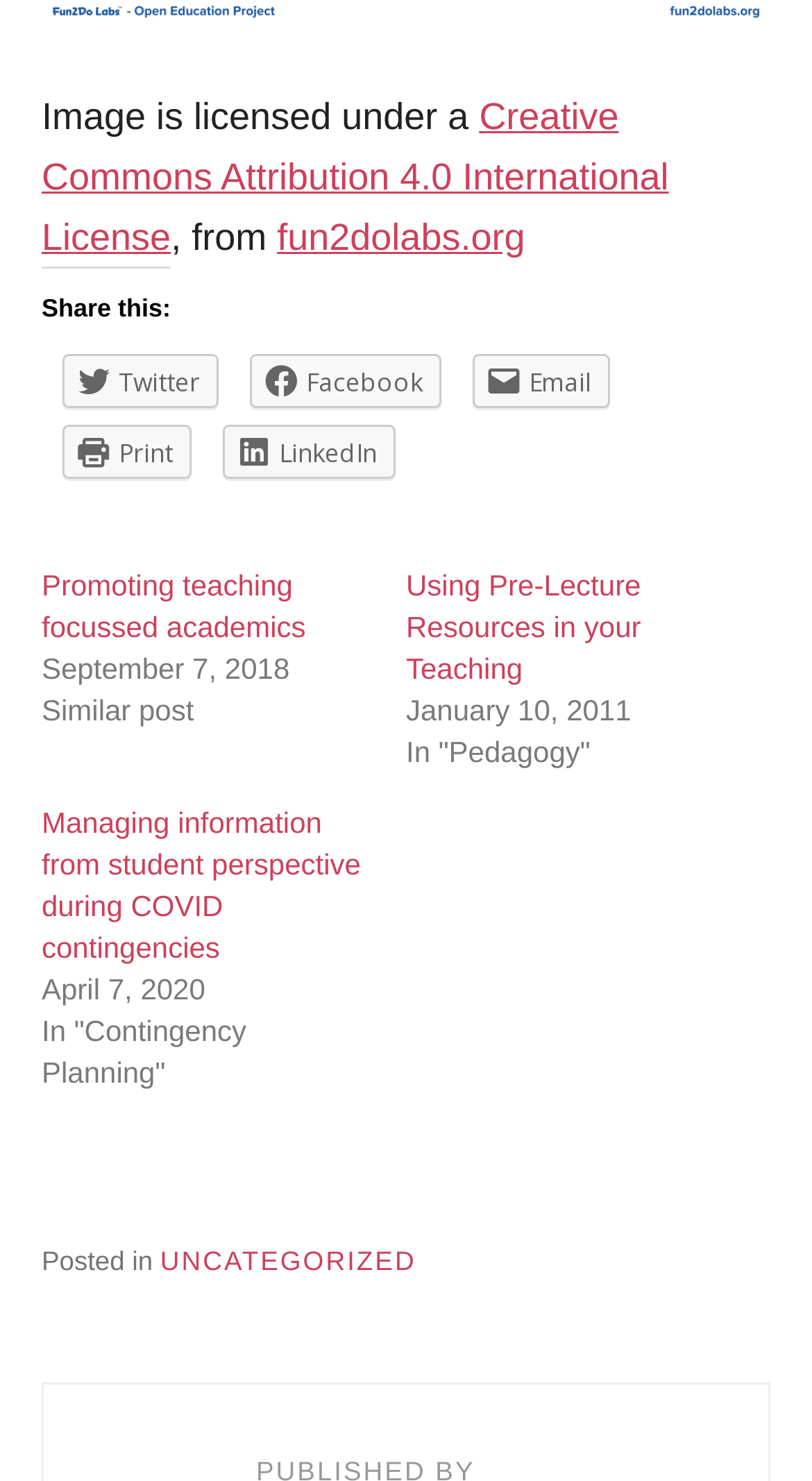What is the category of the post?
From the image, respond with a single word or phrase.

UNCATEGORIZED